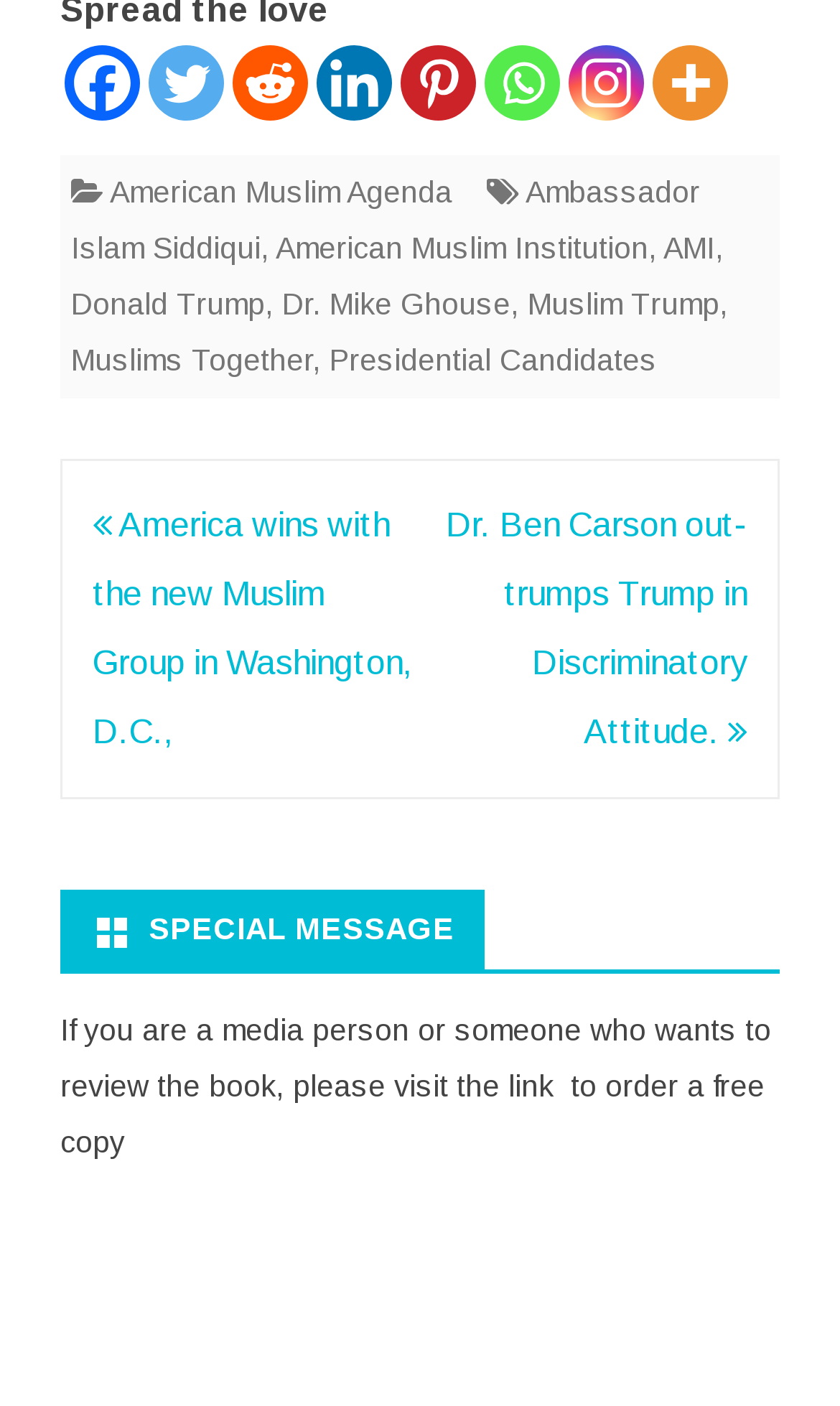Using the description "aria-label="Pinterest" title="Pinterest"", locate and provide the bounding box of the UI element.

[0.477, 0.032, 0.567, 0.086]